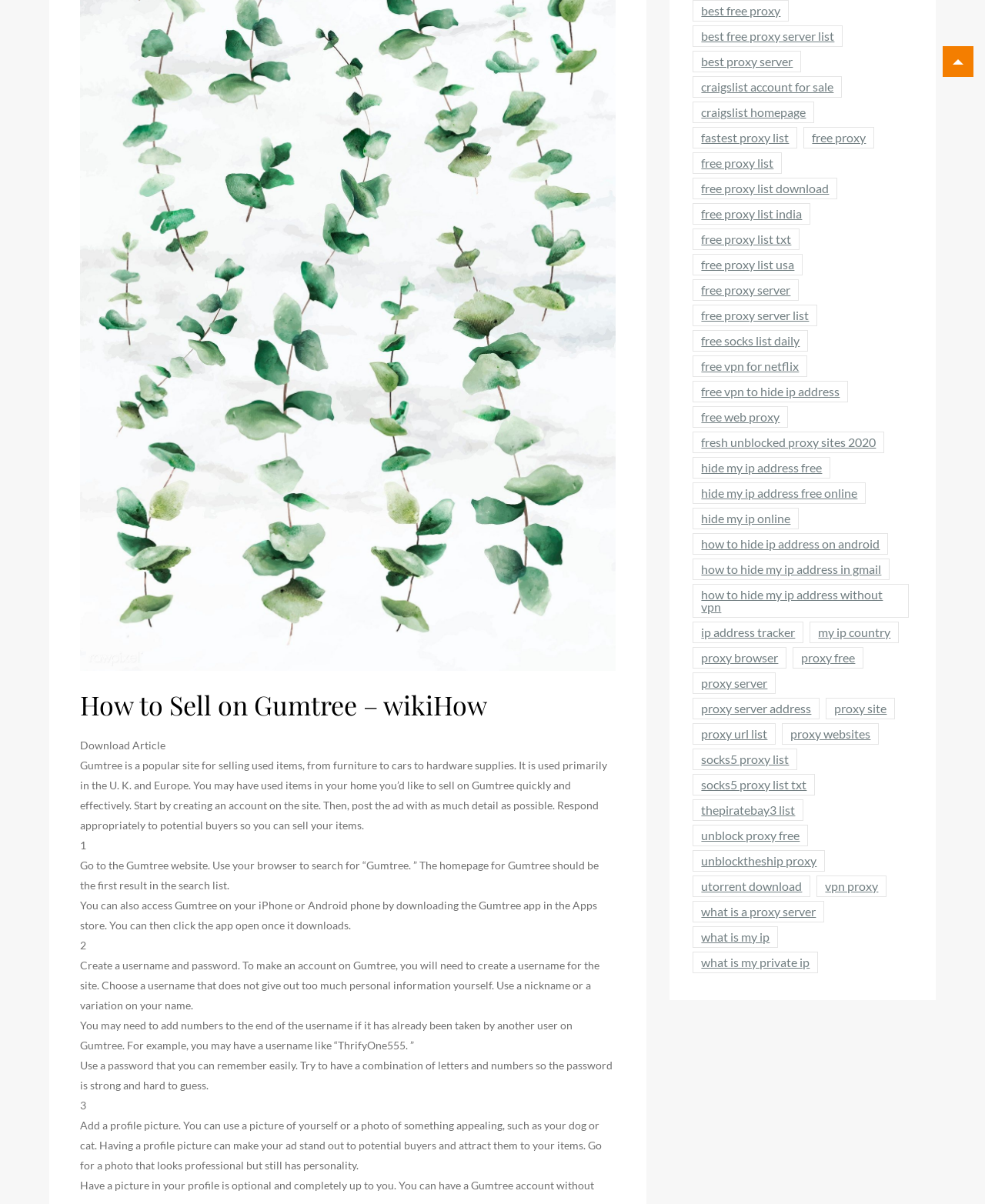Given the element description: "proxy server", predict the bounding box coordinates of the UI element it refers to, using four float numbers between 0 and 1, i.e., [left, top, right, bottom].

[0.703, 0.558, 0.788, 0.576]